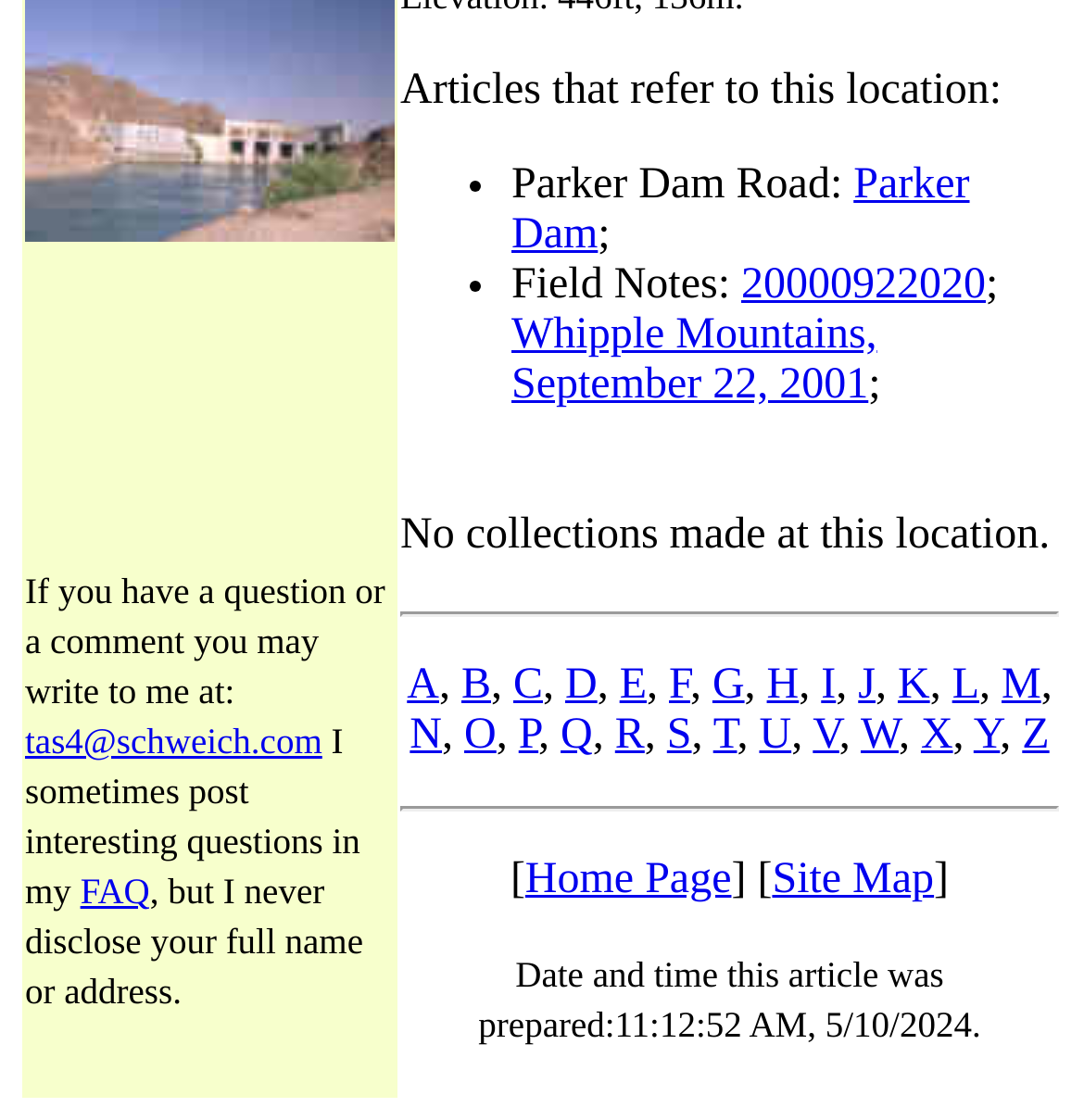Locate the UI element that matches the description alt="Full Size Image" in the webpage screenshot. Return the bounding box coordinates in the format (top-left x, top-left y, bottom-right x, bottom-right y), with values ranging from 0 to 1.

[0.023, 0.186, 0.364, 0.223]